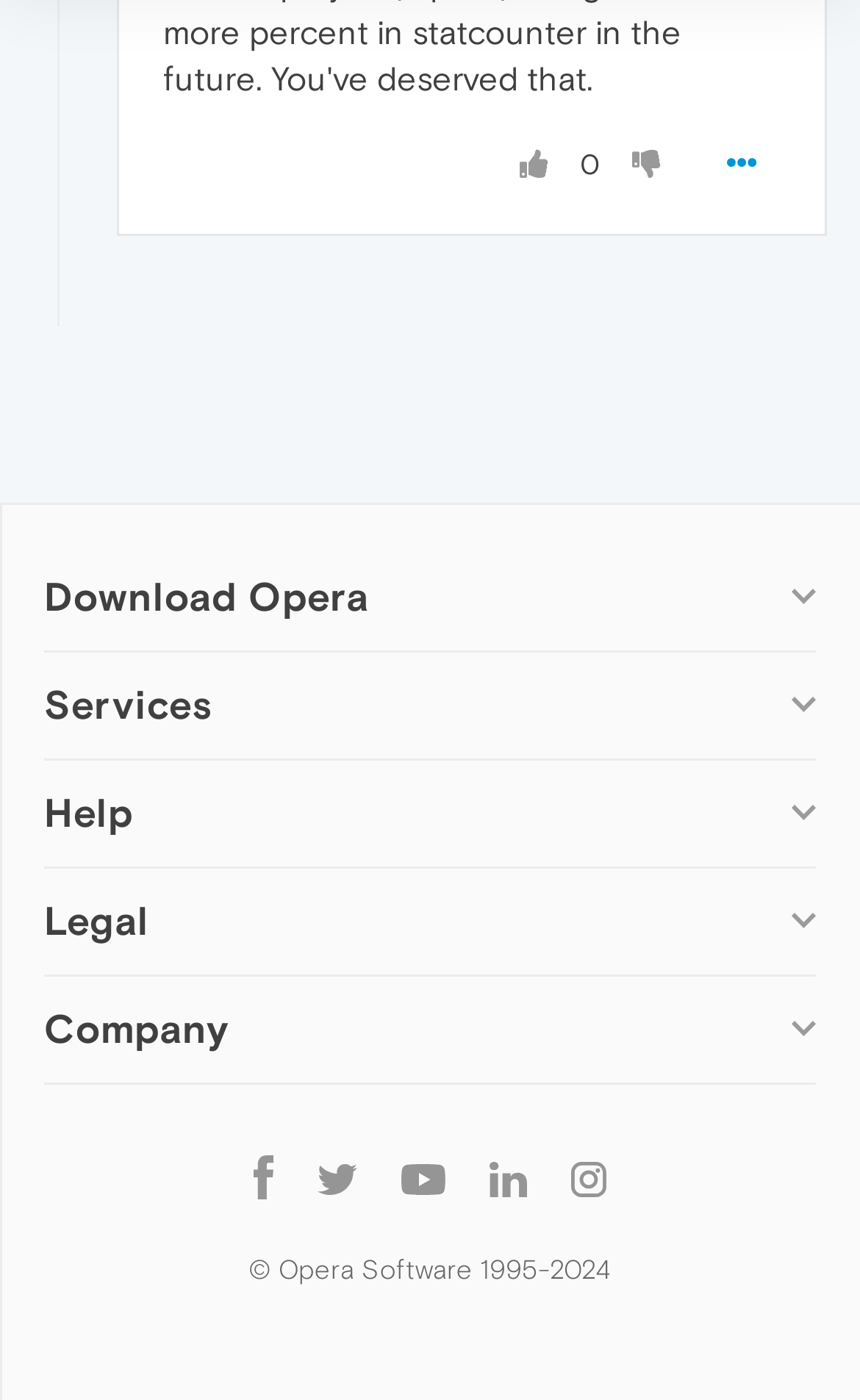Determine the bounding box coordinates of the clickable area required to perform the following instruction: "Learn about Opera's security". The coordinates should be represented as four float numbers between 0 and 1: [left, top, right, bottom].

[0.051, 0.721, 0.175, 0.743]